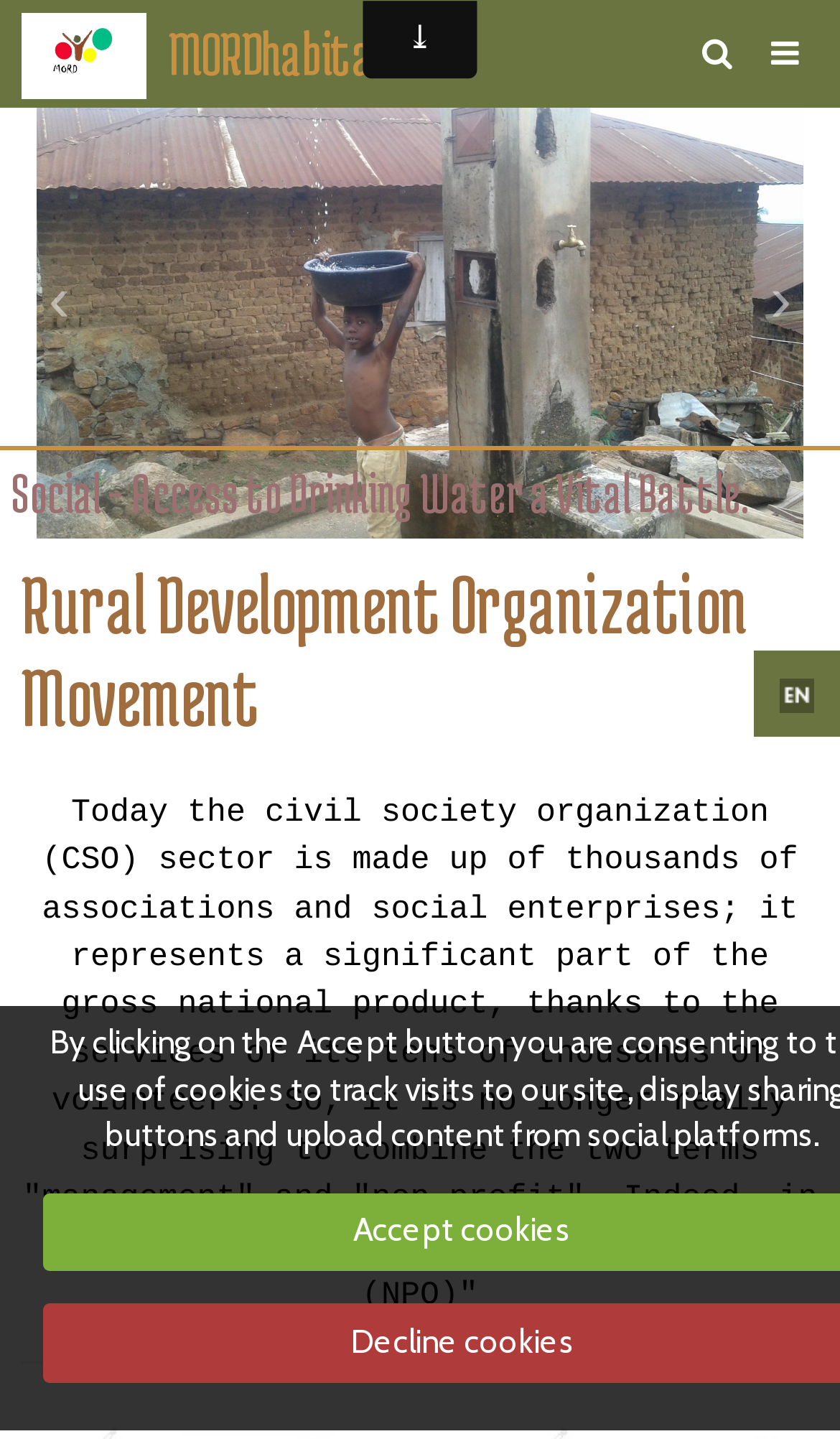How many navigation links are there?
Please ensure your answer to the question is detailed and covers all necessary aspects.

I counted the number of links in the navigation menu, which are 'Home', 'About Us', 'Understand', 'Our Partners', 'Album', and 'MORDhabitat'.